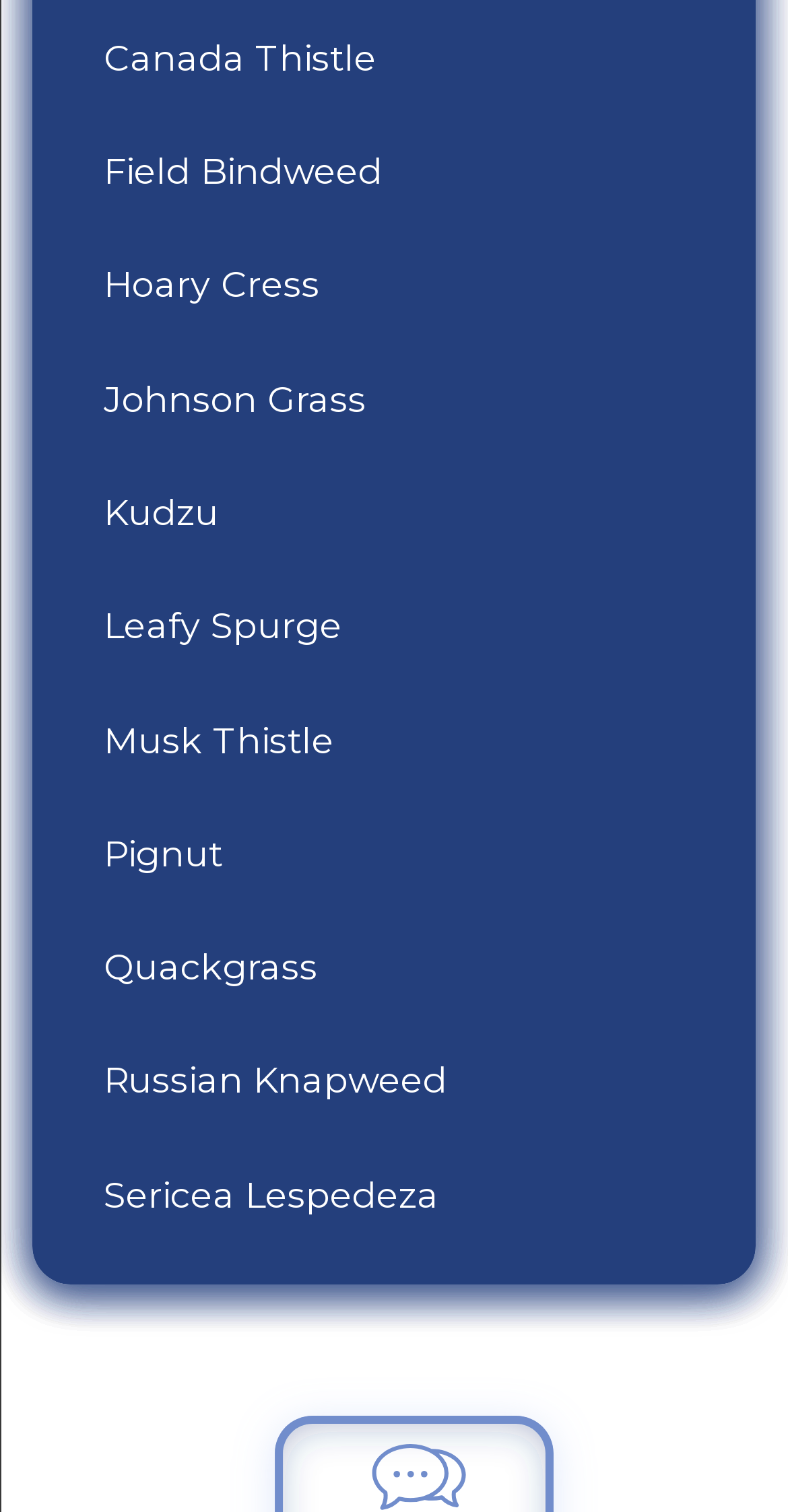How many menu items are there?
Refer to the image and respond with a one-word or short-phrase answer.

13